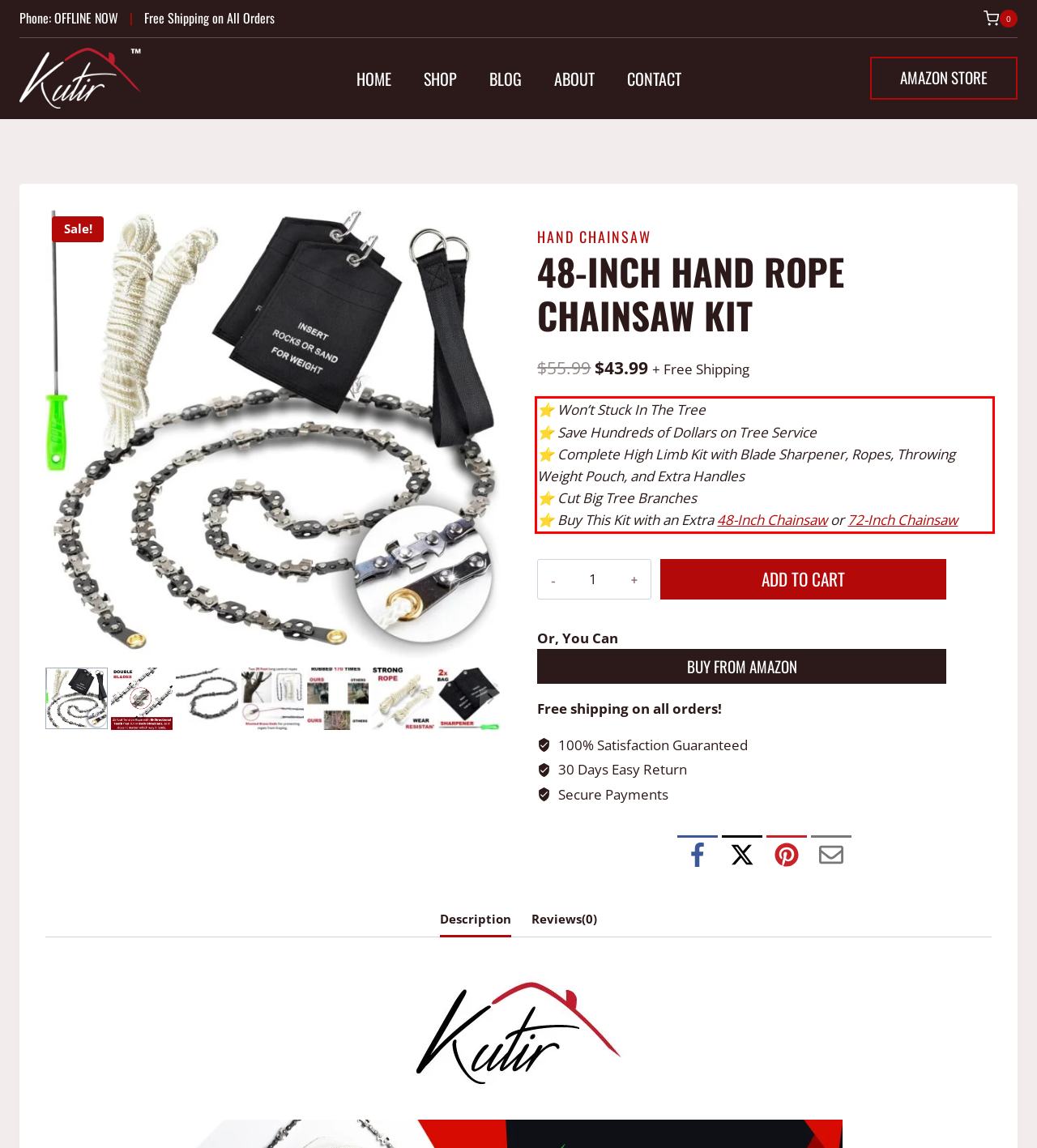Within the screenshot of the webpage, there is a red rectangle. Please recognize and generate the text content inside this red bounding box.

⭐ Won’t Stuck In The Tree ⭐ Save Hundreds of Dollars on Tree Service ⭐ Complete High Limb Kit with Blade Sharpener, Ropes, Throwing Weight Pouch, and Extra Handles ⭐ Cut Big Tree Branches ⭐ Buy This Kit with an Extra 48-Inch Chainsaw or 72-Inch Chainsaw